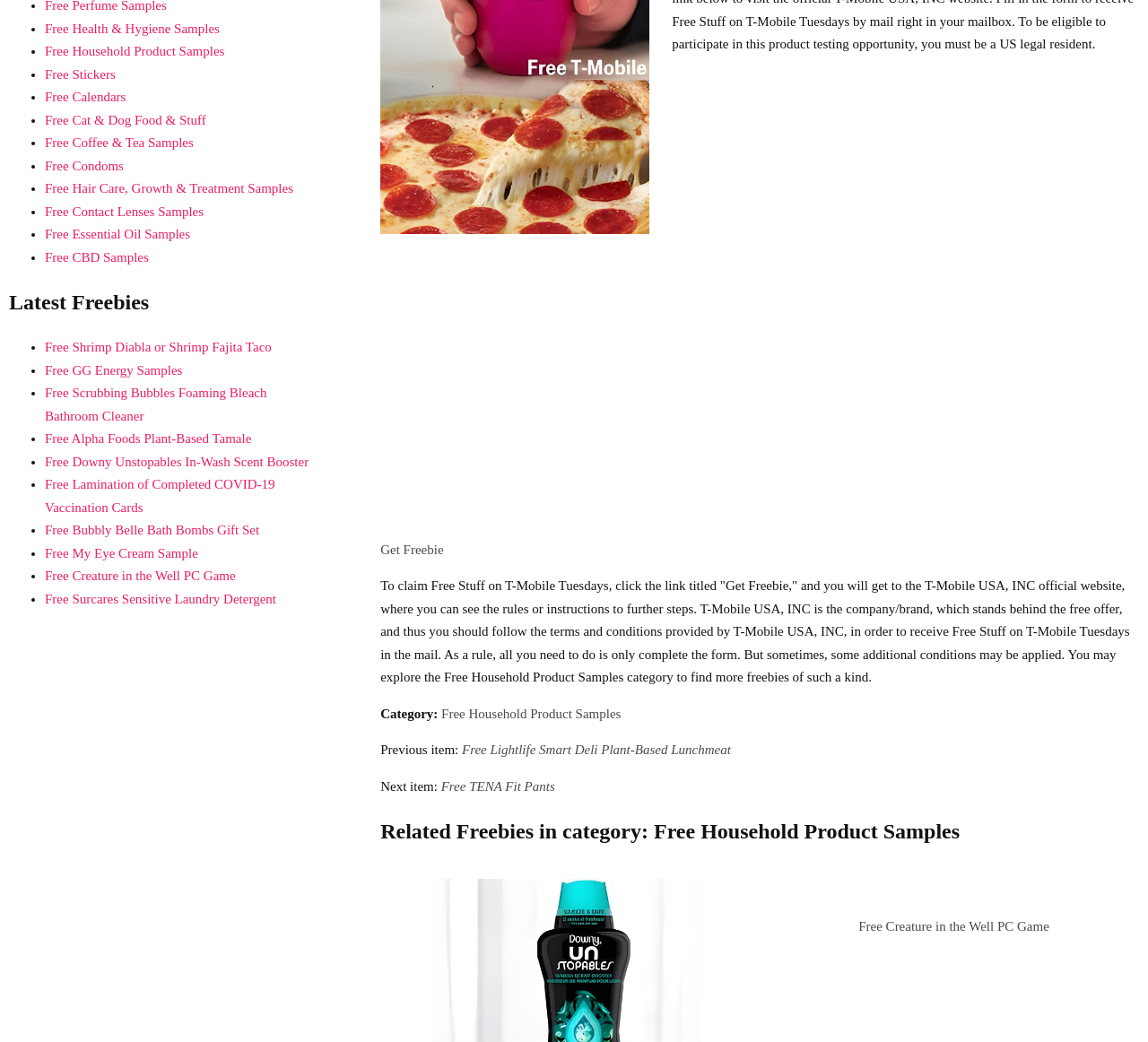Predict the bounding box of the UI element that fits this description: "Free GG Energy Samples".

[0.039, 0.348, 0.159, 0.362]